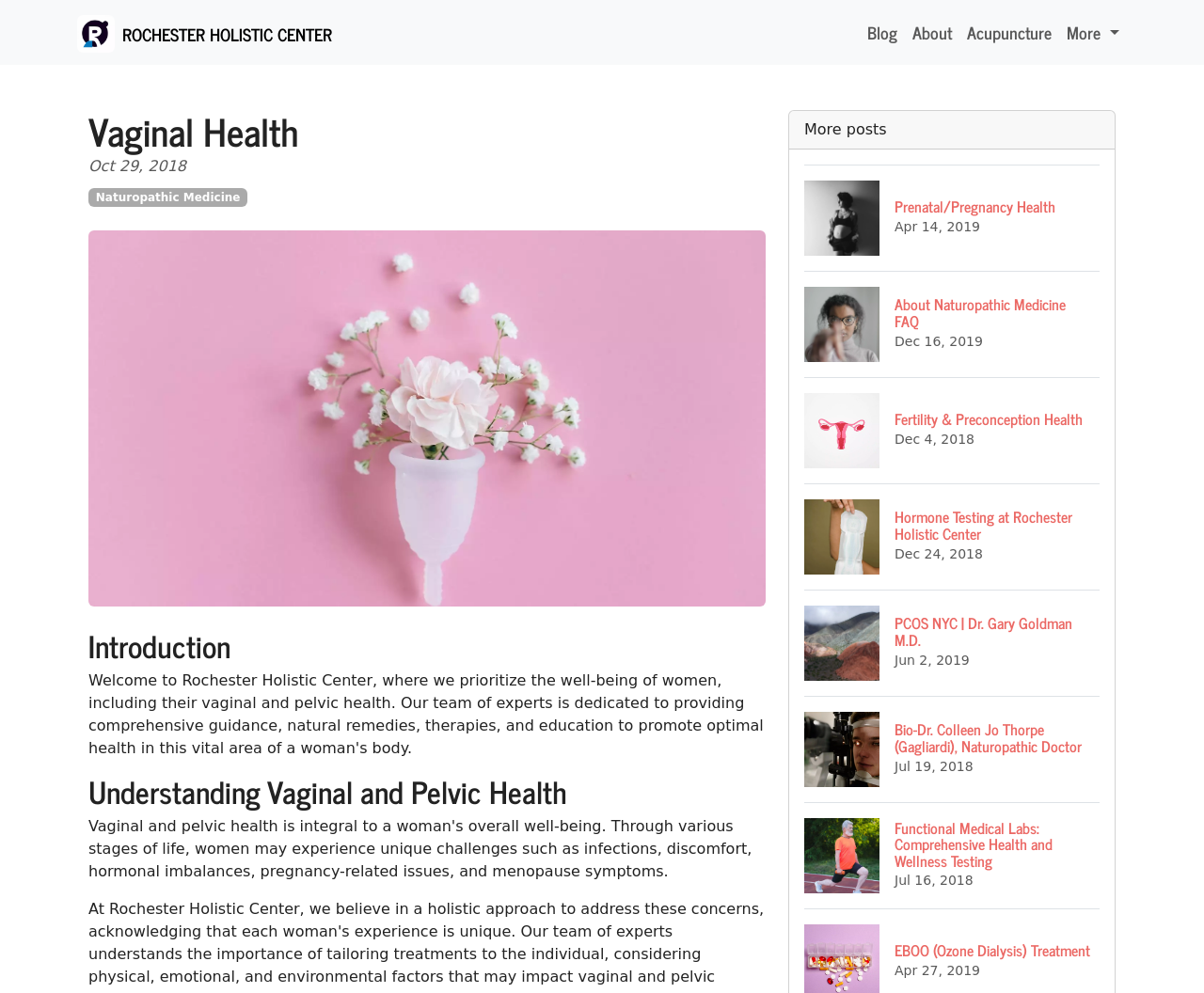Identify and provide the bounding box coordinates of the UI element described: "More". The coordinates should be formatted as [left, top, right, bottom], with each number being a float between 0 and 1.

[0.88, 0.012, 0.936, 0.053]